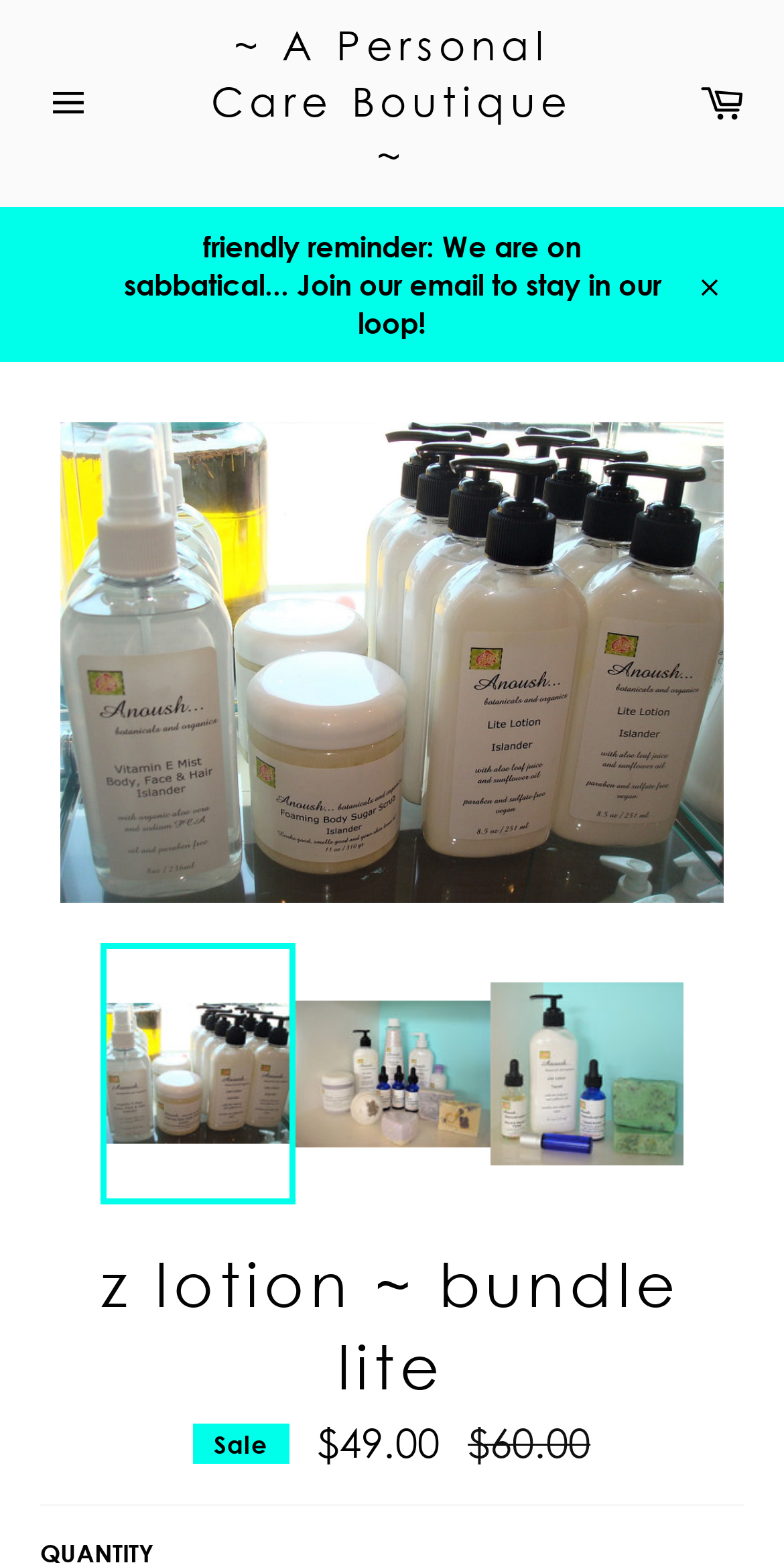What is the current status of the website?
Provide an in-depth answer to the question, covering all aspects.

I found the answer by looking at the StaticText element with the text 'friendly reminder: We are on sabbatical...' which indicates that the website is currently on sabbatical.